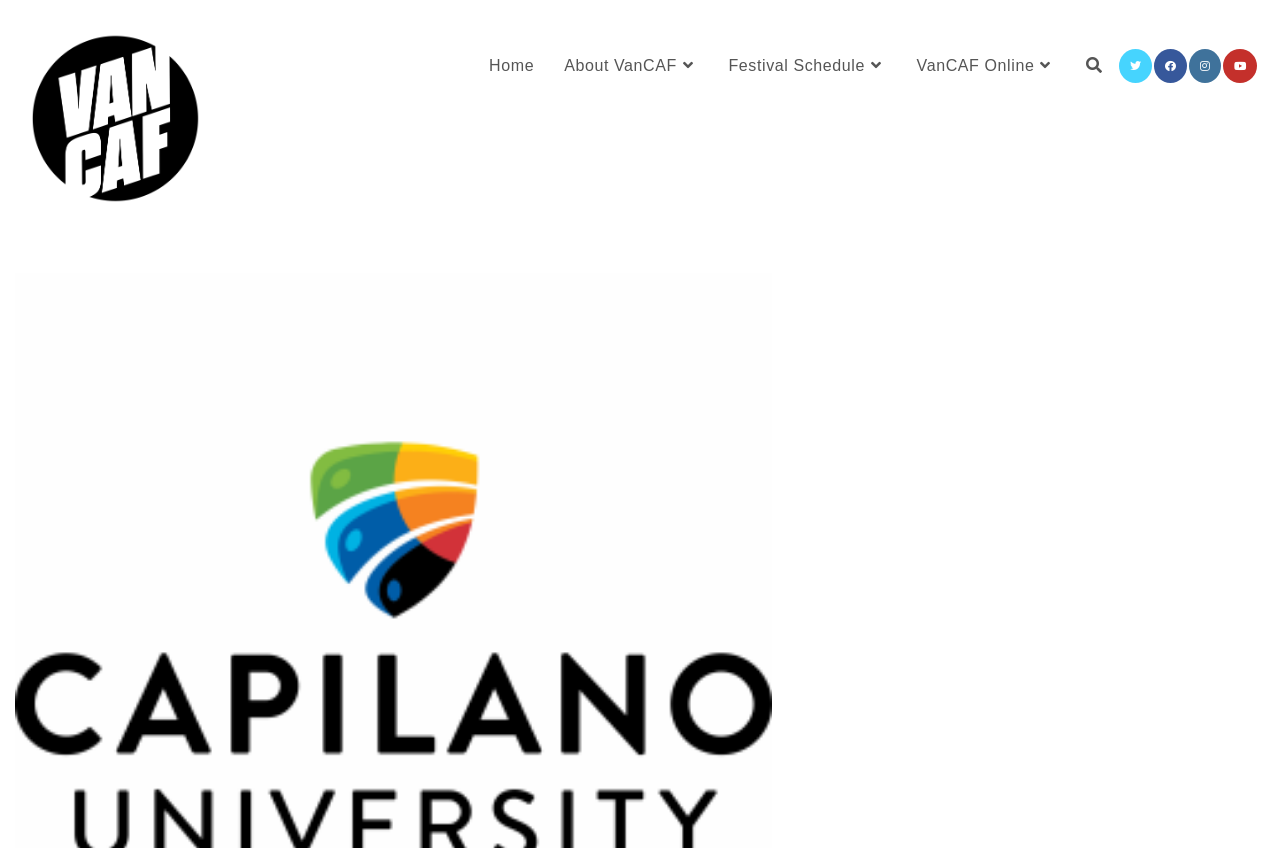Please identify the bounding box coordinates of the element's region that I should click in order to complete the following instruction: "View 'Calculating Cash Flow Of A Childcare Business – (Appraiser vs. Lender vs. Buyer)'". The bounding box coordinates consist of four float numbers between 0 and 1, i.e., [left, top, right, bottom].

None